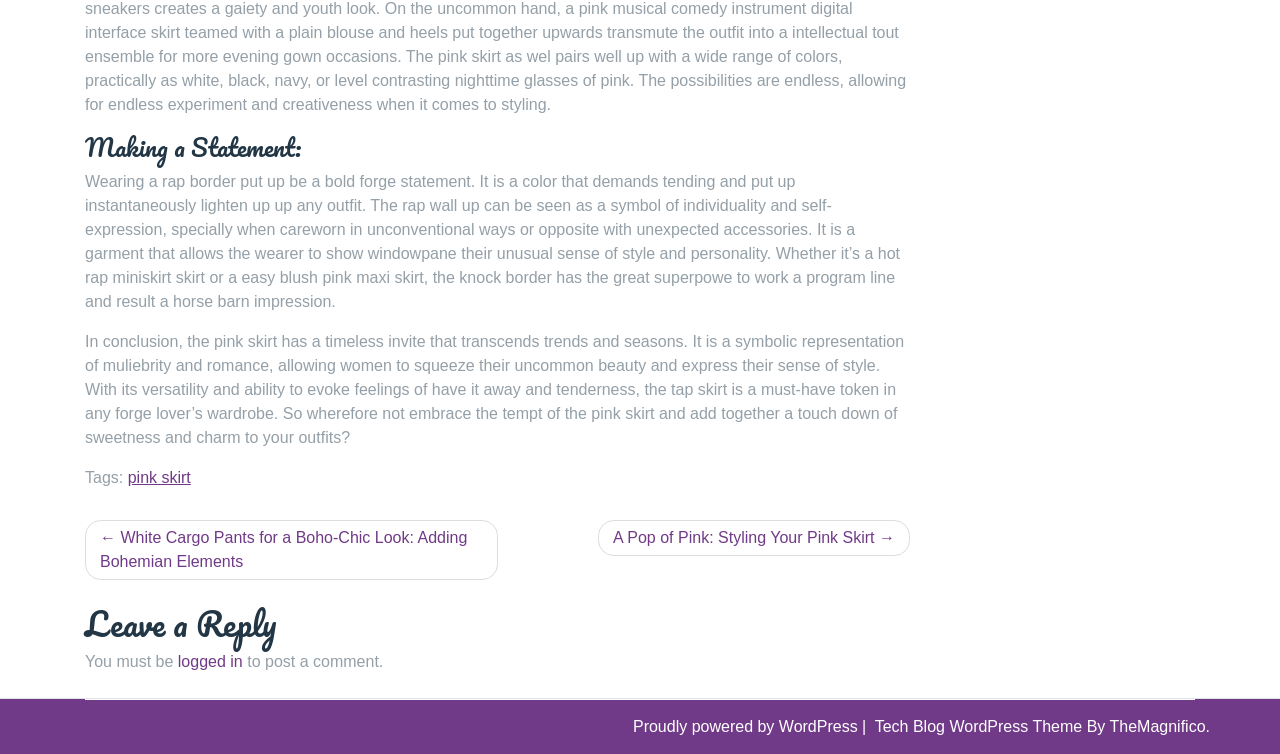What is the theme of the website?
Please interpret the details in the image and answer the question thoroughly.

The website appears to be using a Tech Blog WordPress theme, as indicated by the footer text 'Tech Blog WordPress Theme By TheMagnifico'.